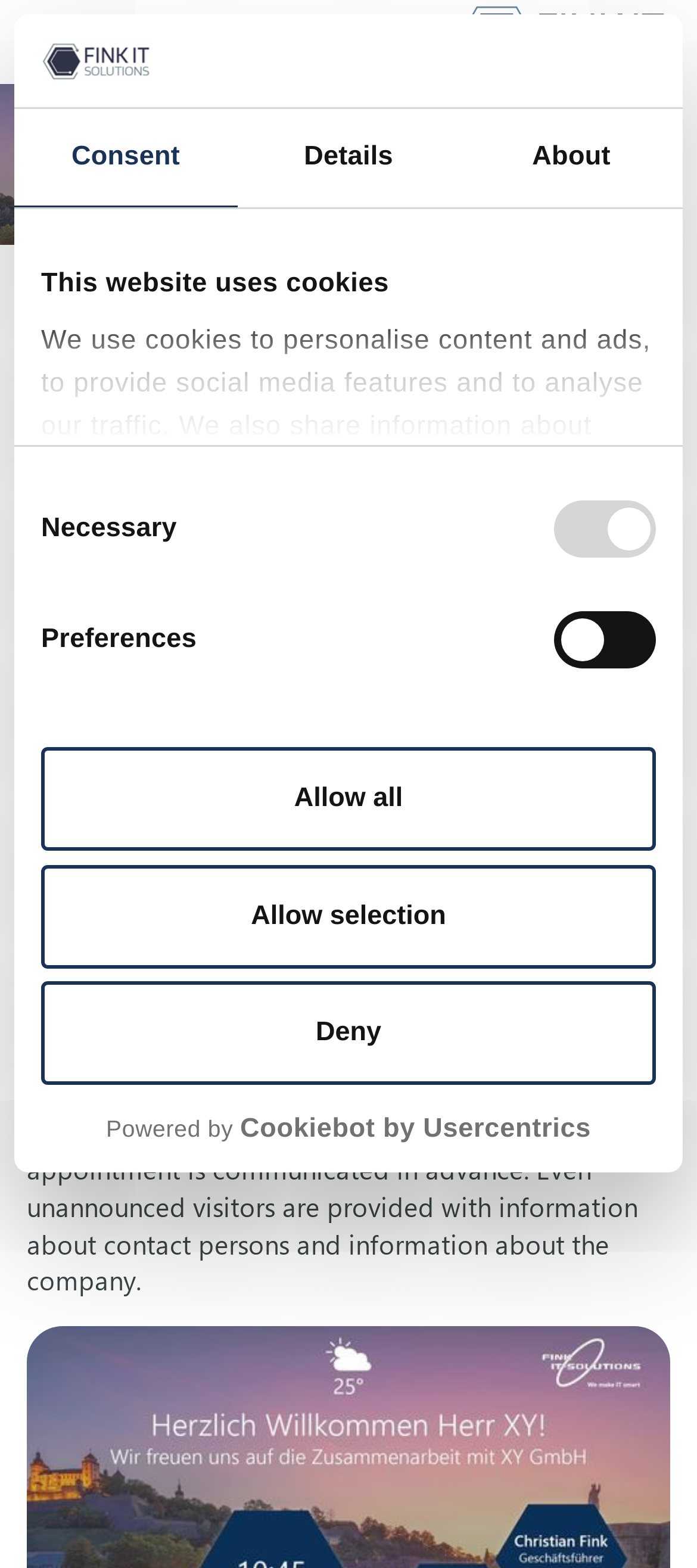Use a single word or phrase to answer the question:
What is the purpose of the FITS/Welcome Screen App?

Welcoming visitors